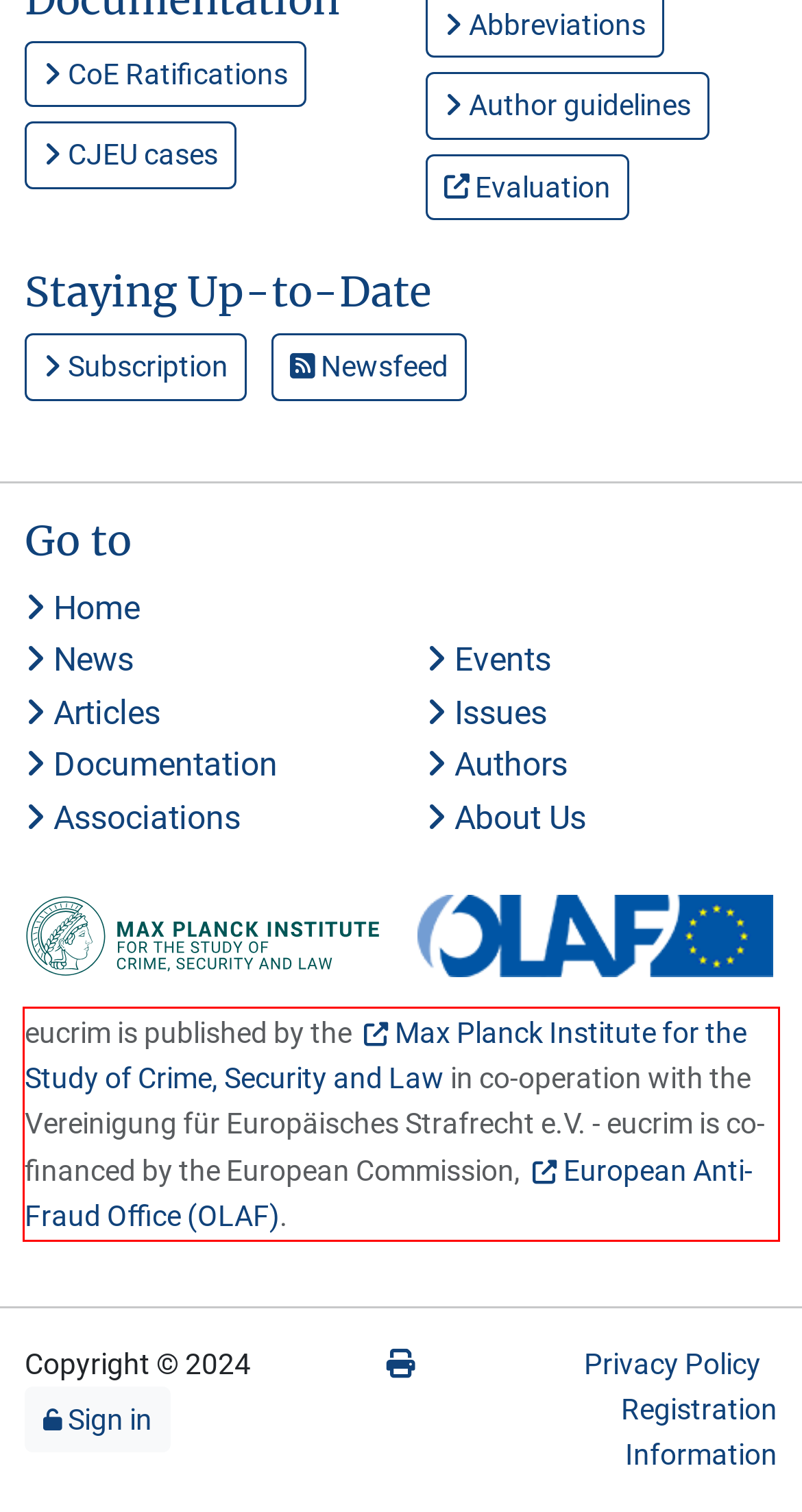Please extract the text content within the red bounding box on the webpage screenshot using OCR.

eucrim is published by the Max Planck Institute for the Study of Crime, Security and Law in co-operation with the Vereinigung für Europäisches Strafrecht e.V. - eucrim is co-financed by the European Commission, European Anti-Fraud Office (OLAF).